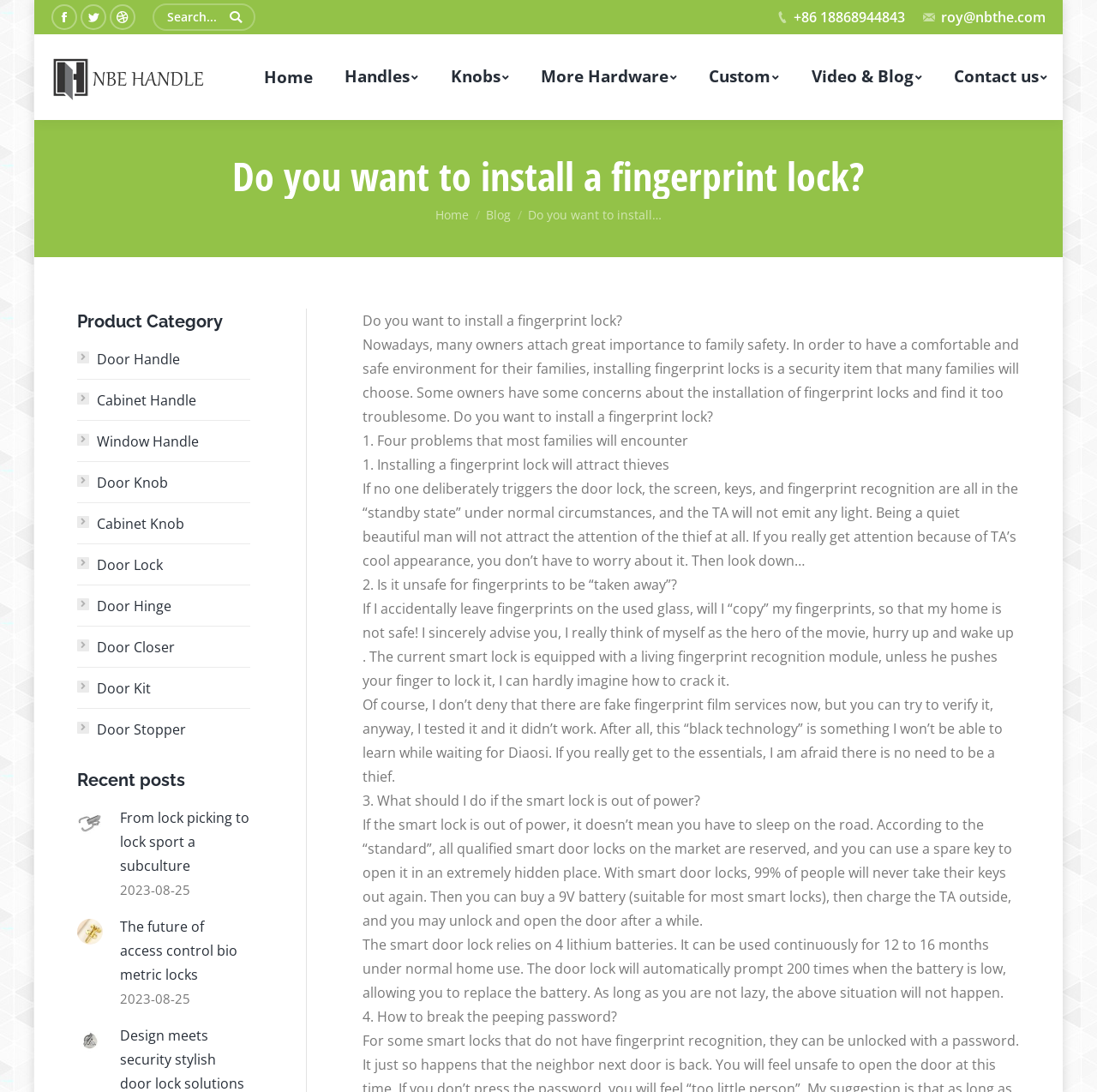What is the phone number on the webpage?
Respond with a short answer, either a single word or a phrase, based on the image.

+86 18868944843